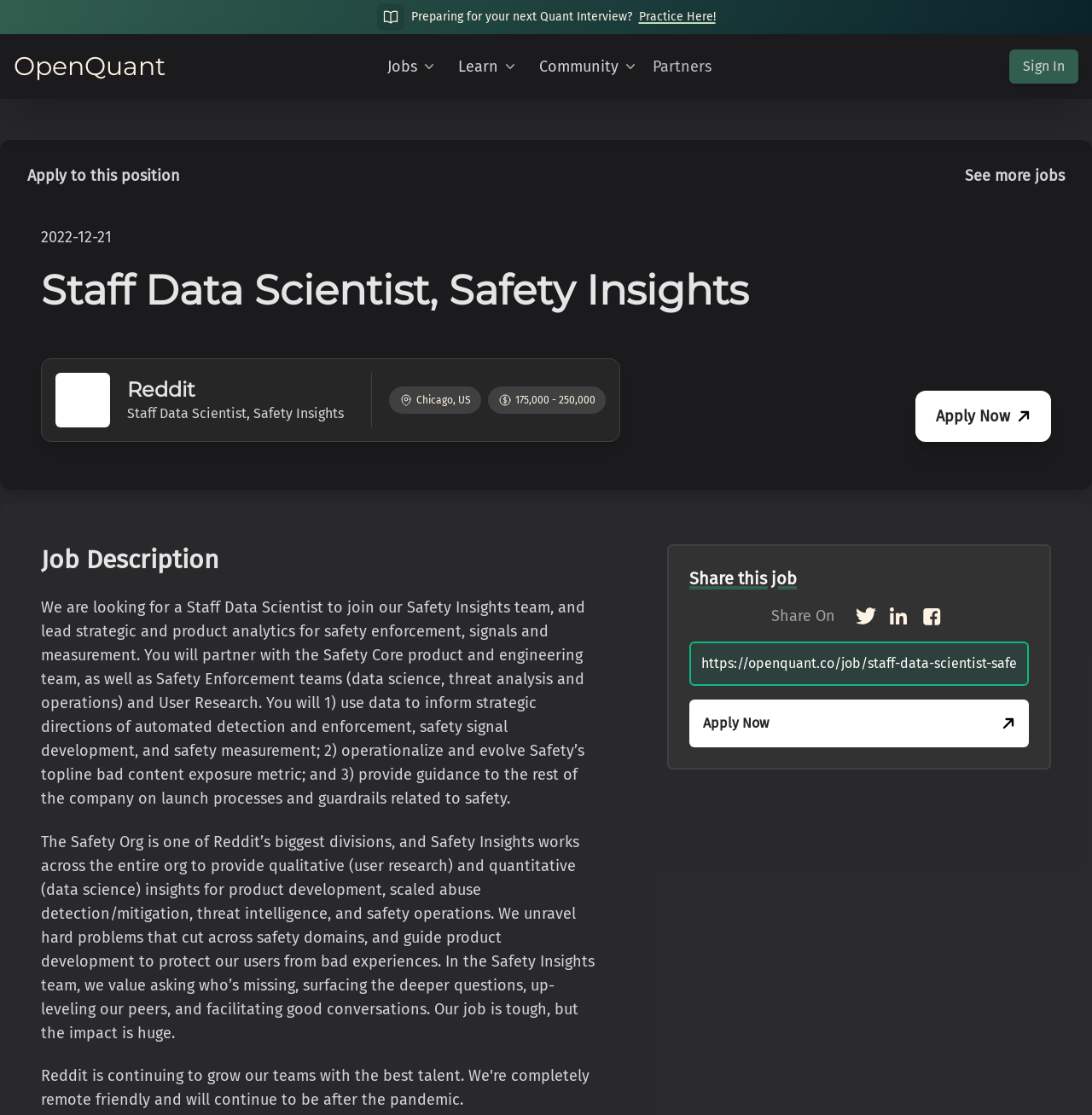Provide a brief response to the question below using a single word or phrase: 
What is the salary range of the job?

175,000 - 250,000